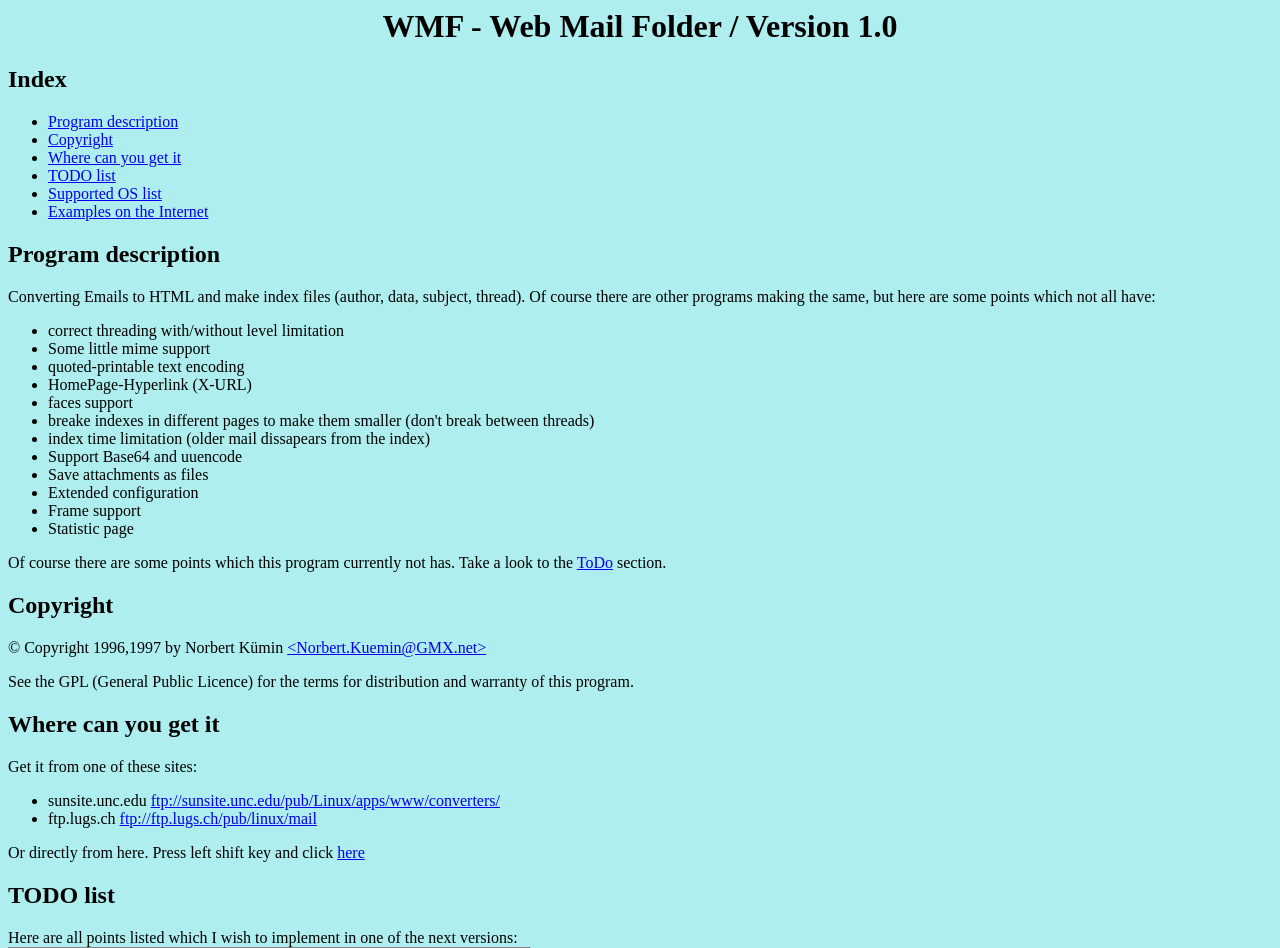Using the provided description TODO list, find the bounding box coordinates for the UI element. Provide the coordinates in (top-left x, top-left y, bottom-right x, bottom-right y) format, ensuring all values are between 0 and 1.

[0.038, 0.177, 0.09, 0.194]